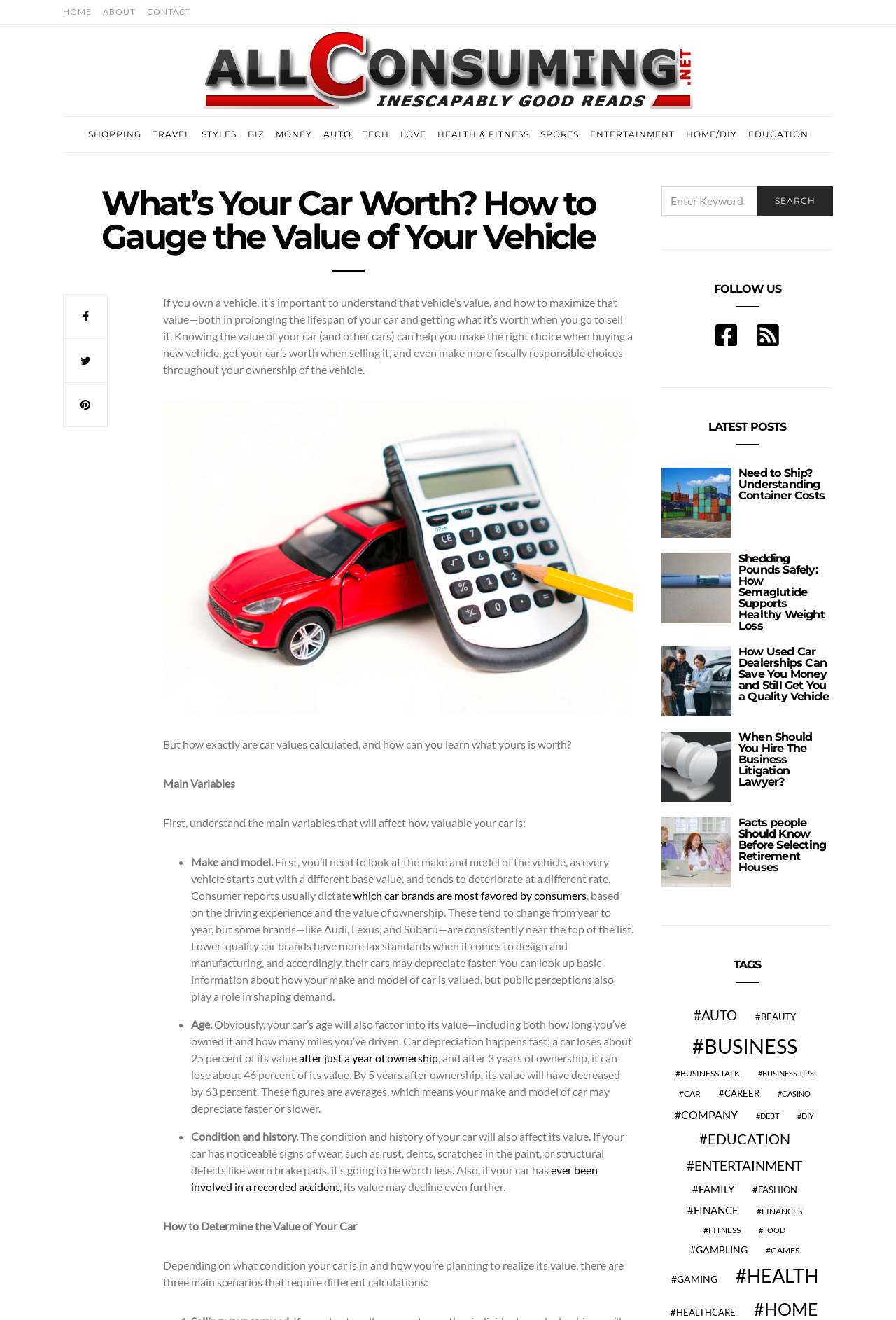Determine the bounding box for the UI element described here: "parent_node: SEARCH name="s" placeholder="Enter Keyword"".

[0.738, 0.141, 0.846, 0.163]